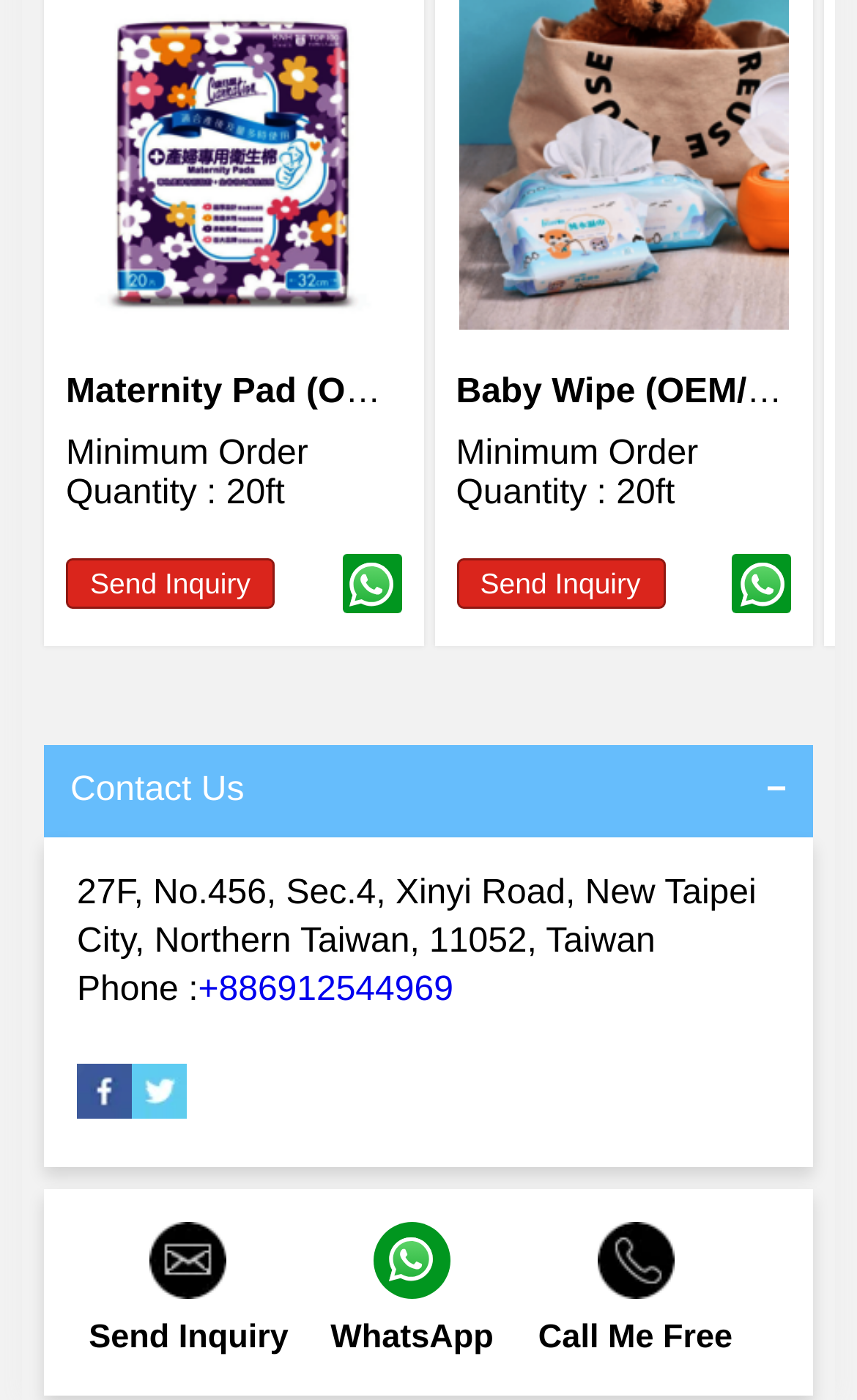What is the minimum order quantity for Maternity Pad?
Give a detailed response to the question by analyzing the screenshot.

The minimum order quantity for Maternity Pad can be found by looking at the text next to 'Minimum Order Quantity :' which is '20ft'.